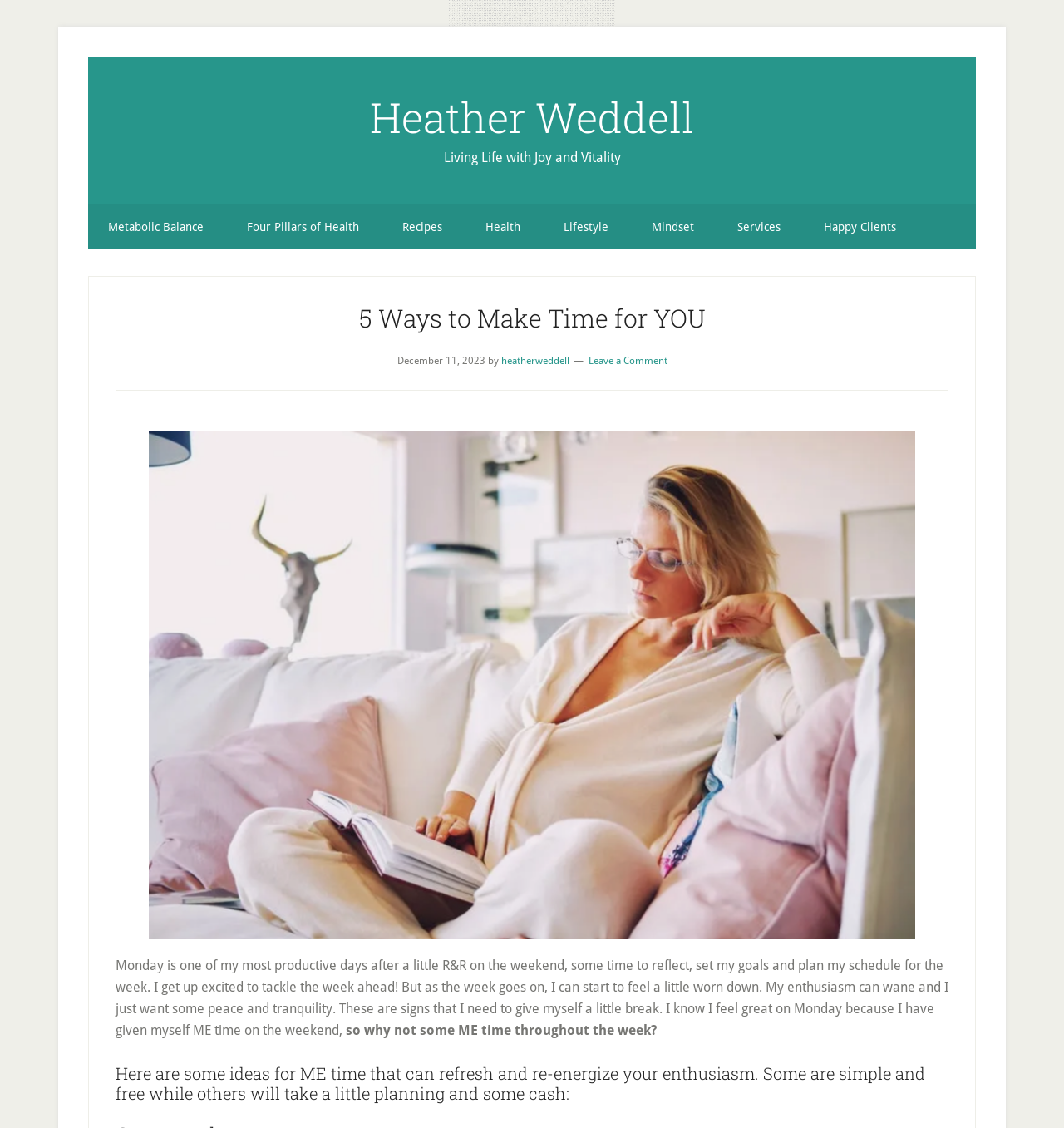Pinpoint the bounding box coordinates of the area that should be clicked to complete the following instruction: "Leave a comment on the article". The coordinates must be given as four float numbers between 0 and 1, i.e., [left, top, right, bottom].

[0.553, 0.315, 0.627, 0.325]